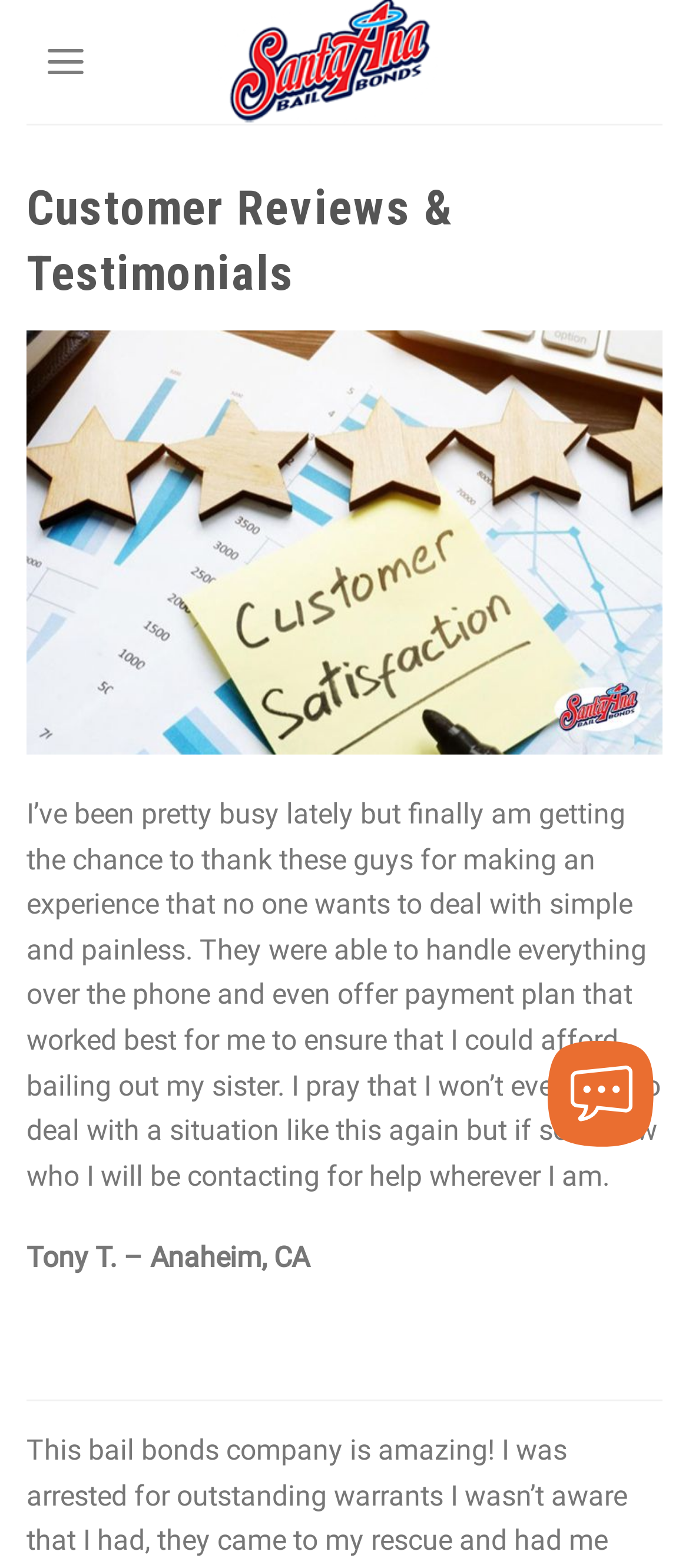Predict the bounding box for the UI component with the following description: "aria-label="Menu"".

[0.064, 0.012, 0.126, 0.067]